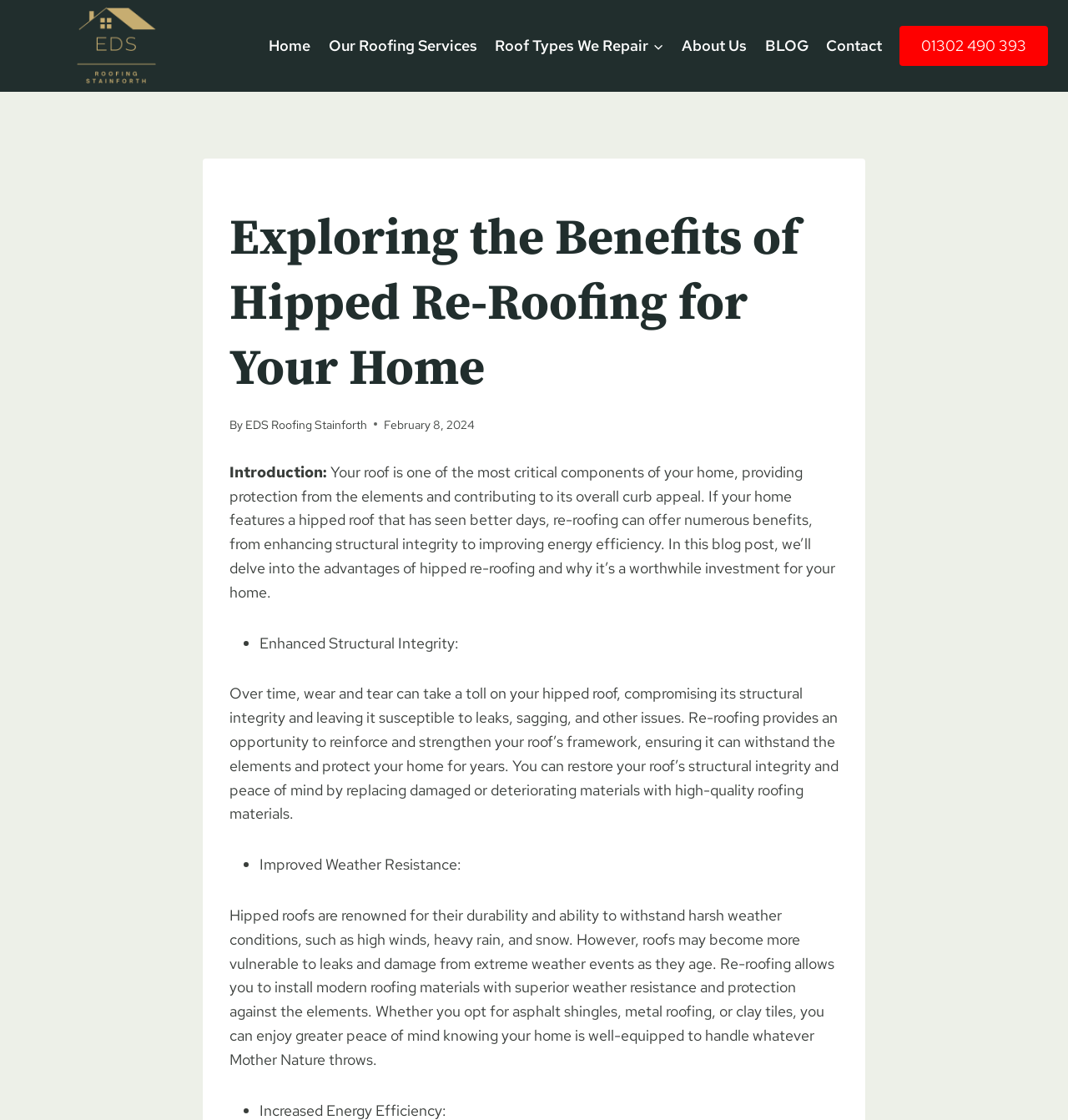Answer with a single word or phrase: 
What is one benefit of re-roofing?

Enhanced Structural Integrity